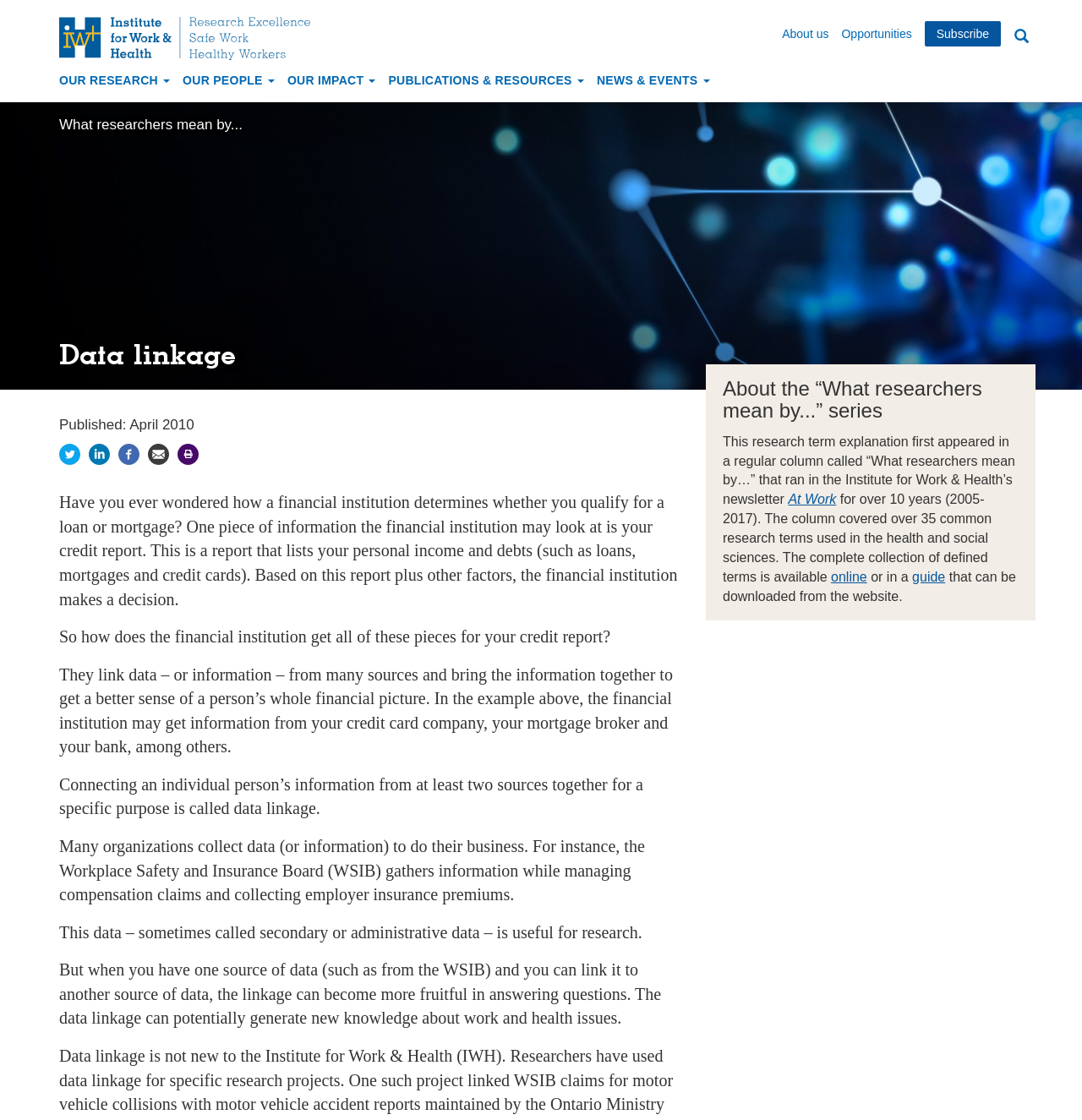Give a concise answer of one word or phrase to the question: 
What is the benefit of linking data from different sources?

More fruitful in answering questions